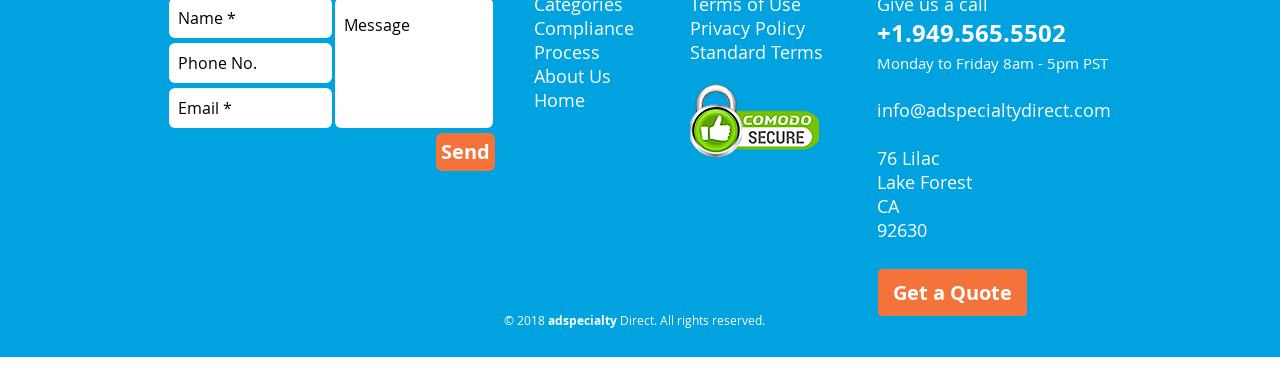Please predict the bounding box coordinates of the element's region where a click is necessary to complete the following instruction: "Send an email". The coordinates should be represented by four float numbers between 0 and 1, i.e., [left, top, right, bottom].

[0.685, 0.258, 0.868, 0.309]